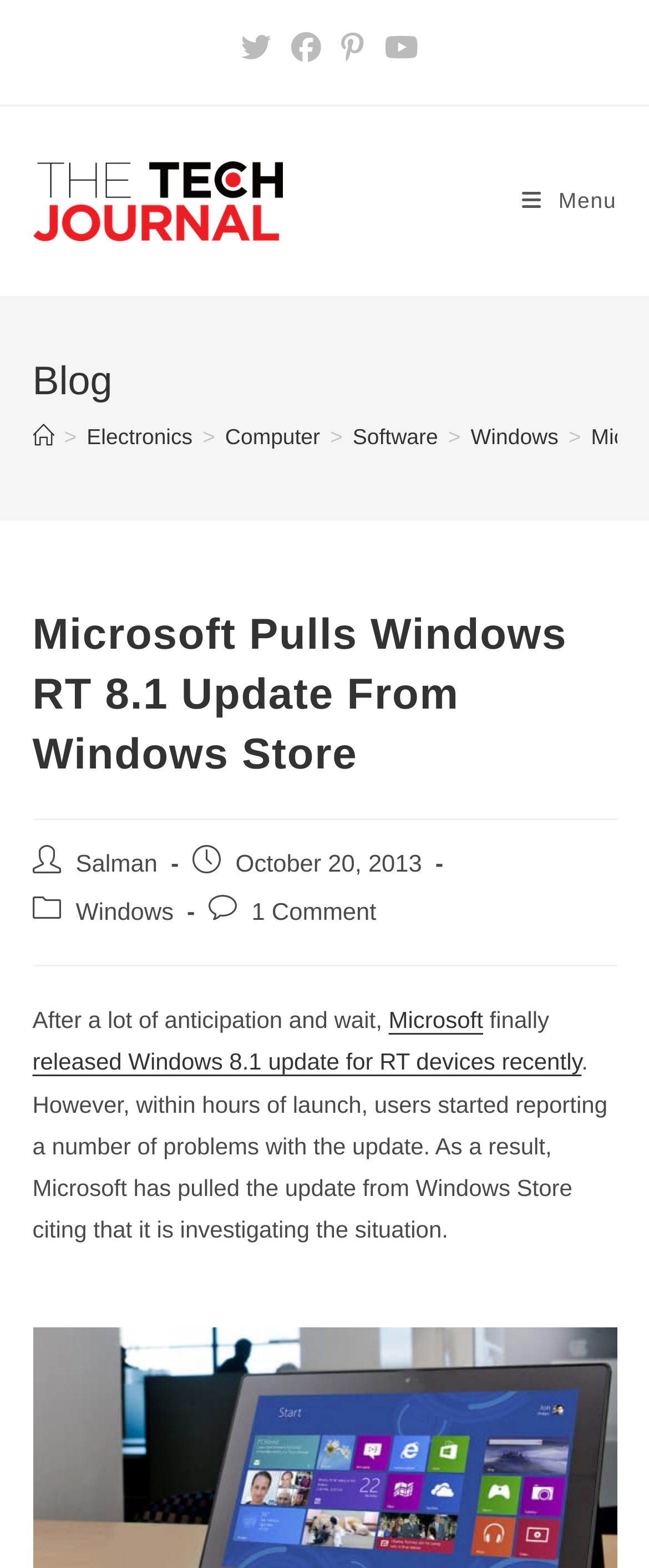Please identify the bounding box coordinates of the area that needs to be clicked to follow this instruction: "Click on Facebook link".

[0.433, 0.021, 0.51, 0.04]